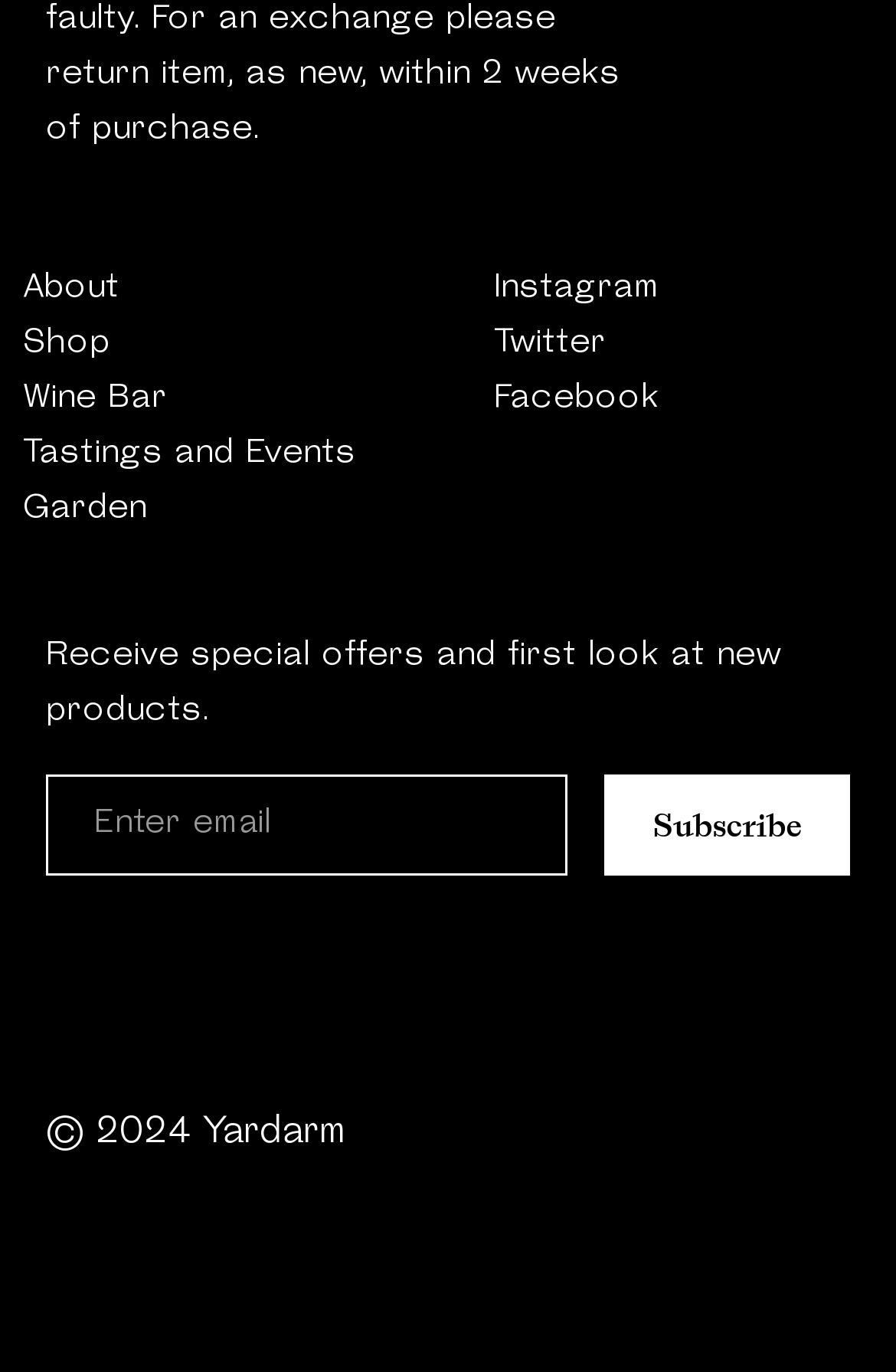Could you determine the bounding box coordinates of the clickable element to complete the instruction: "Follow on Instagram"? Provide the coordinates as four float numbers between 0 and 1, i.e., [left, top, right, bottom].

[0.551, 0.19, 0.736, 0.231]